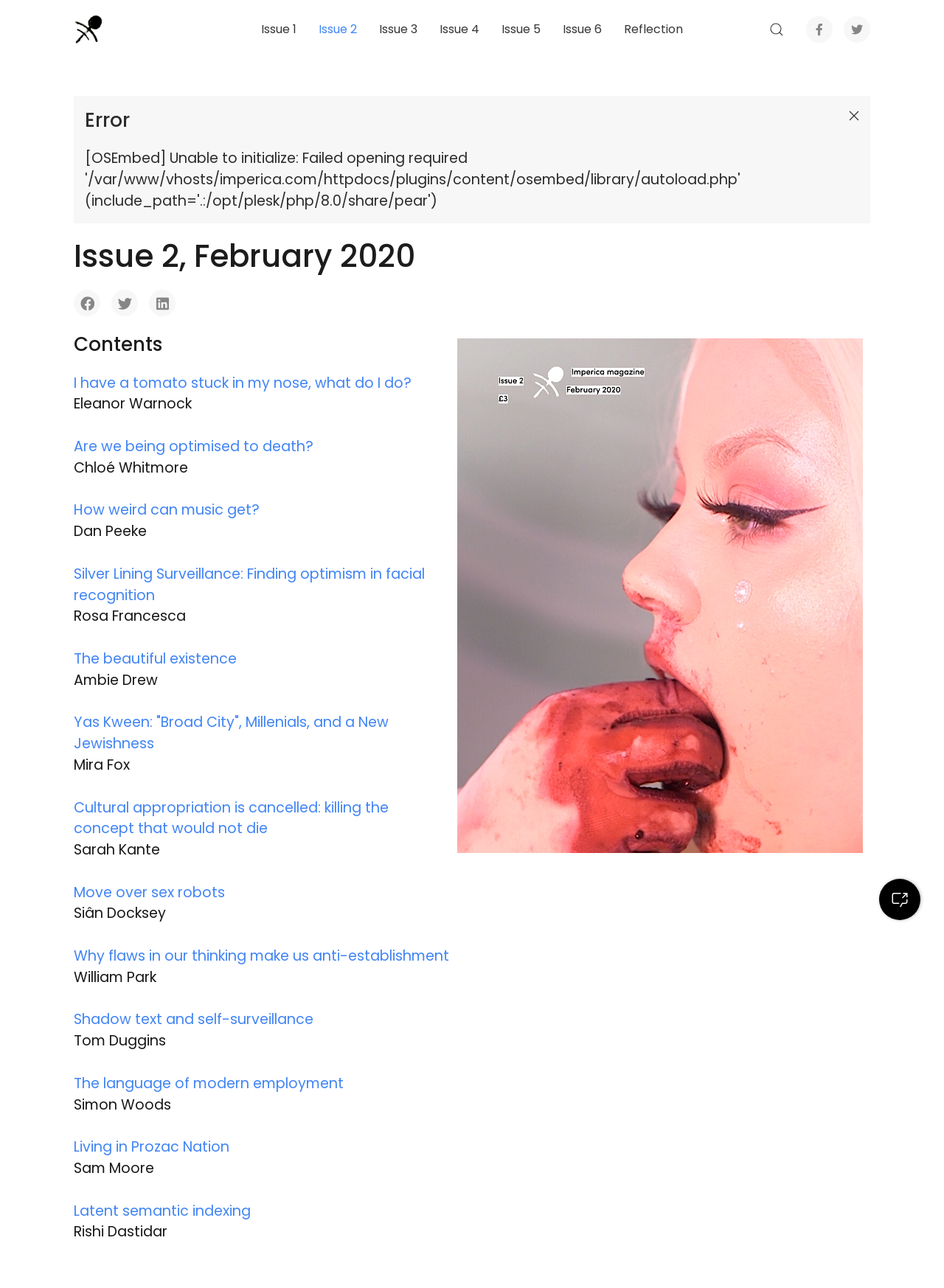What is the purpose of the button at the bottom right?
Please give a detailed and elaborate explanation in response to the question.

I found a button at the bottom right of the webpage with the text 'Back to top', which suggests that its purpose is to allow users to quickly scroll back to the top of the webpage.